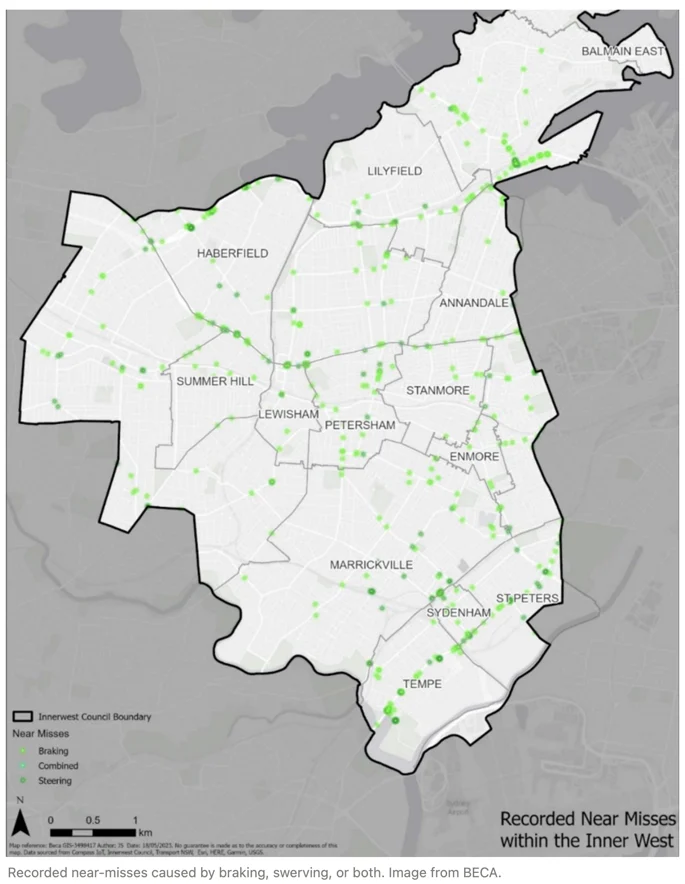Please answer the following question using a single word or phrase: 
What percentage of traffic travels at or below 40 km/h?

Nearly 60%